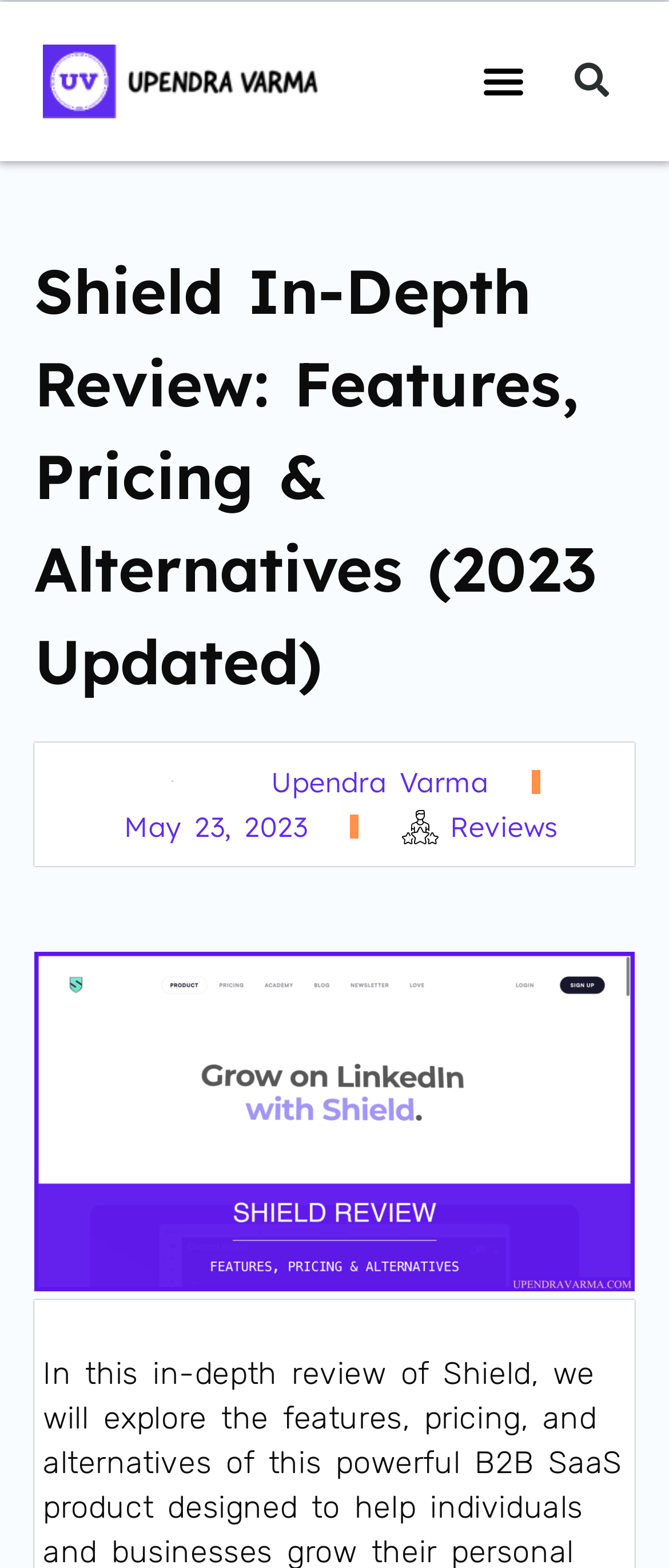Please find the bounding box for the UI element described by: "Upendra Varma".

[0.257, 0.484, 0.731, 0.512]